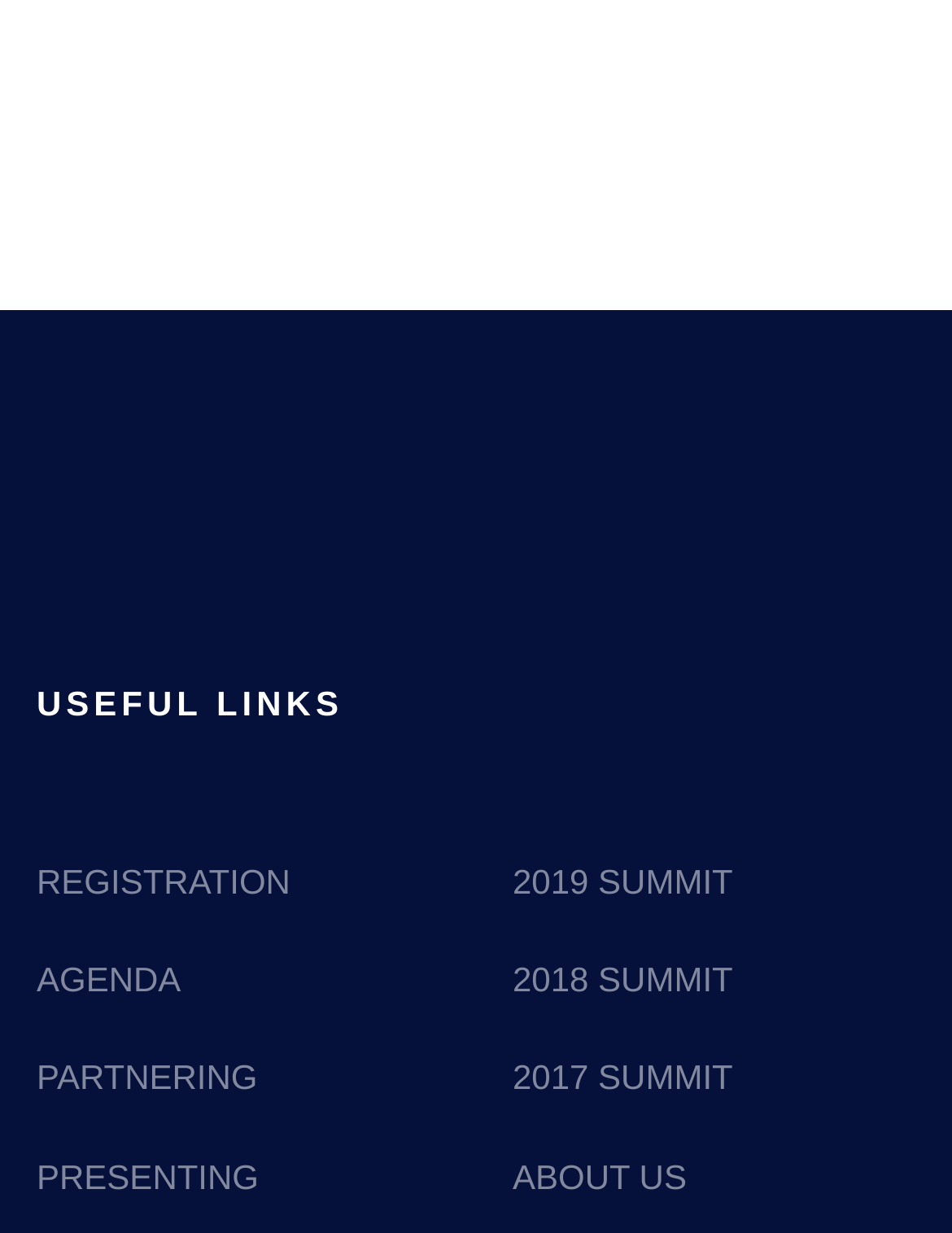How many summit links are available?
Answer with a single word or short phrase according to what you see in the image.

3